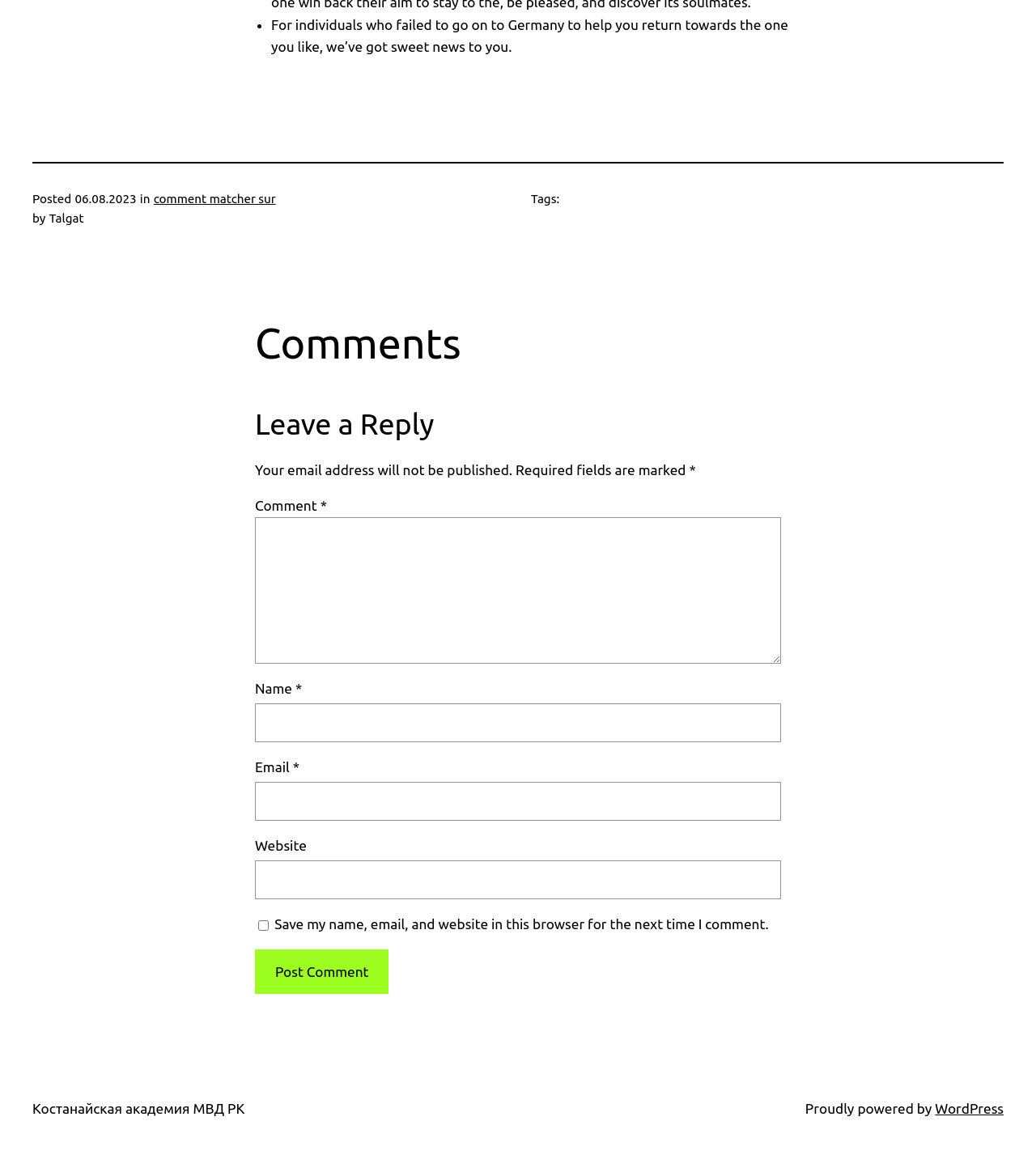What is the date of the comment?
Based on the image, give a one-word or short phrase answer.

06.08.2023